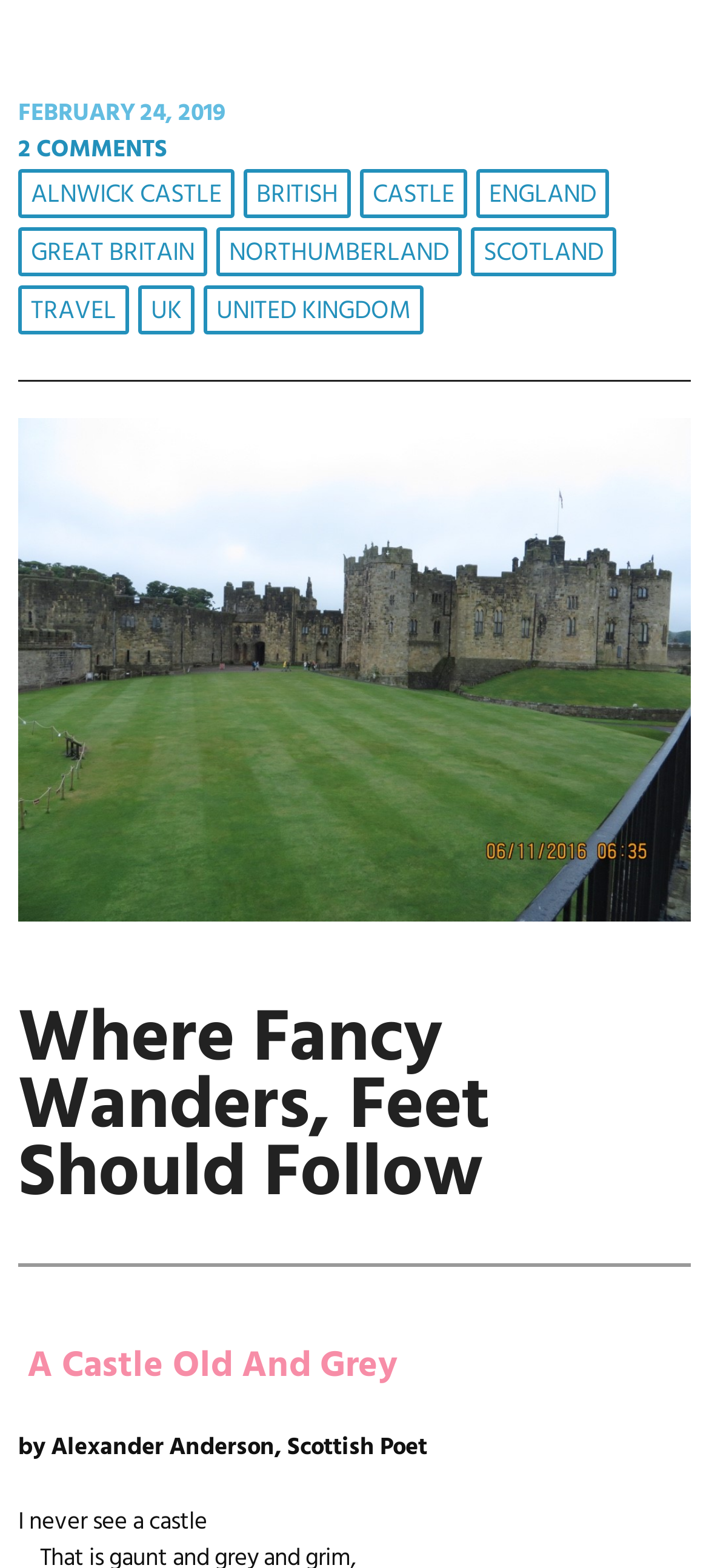Who is the author of the poem?
Please give a detailed answer to the question using the information shown in the image.

The author of the poem can be determined by examining the static text elements in the webpage. One of the static text elements contains the text 'by Alexander Anderson, Scottish Poet', which suggests that Alexander Anderson is the author of the poem.